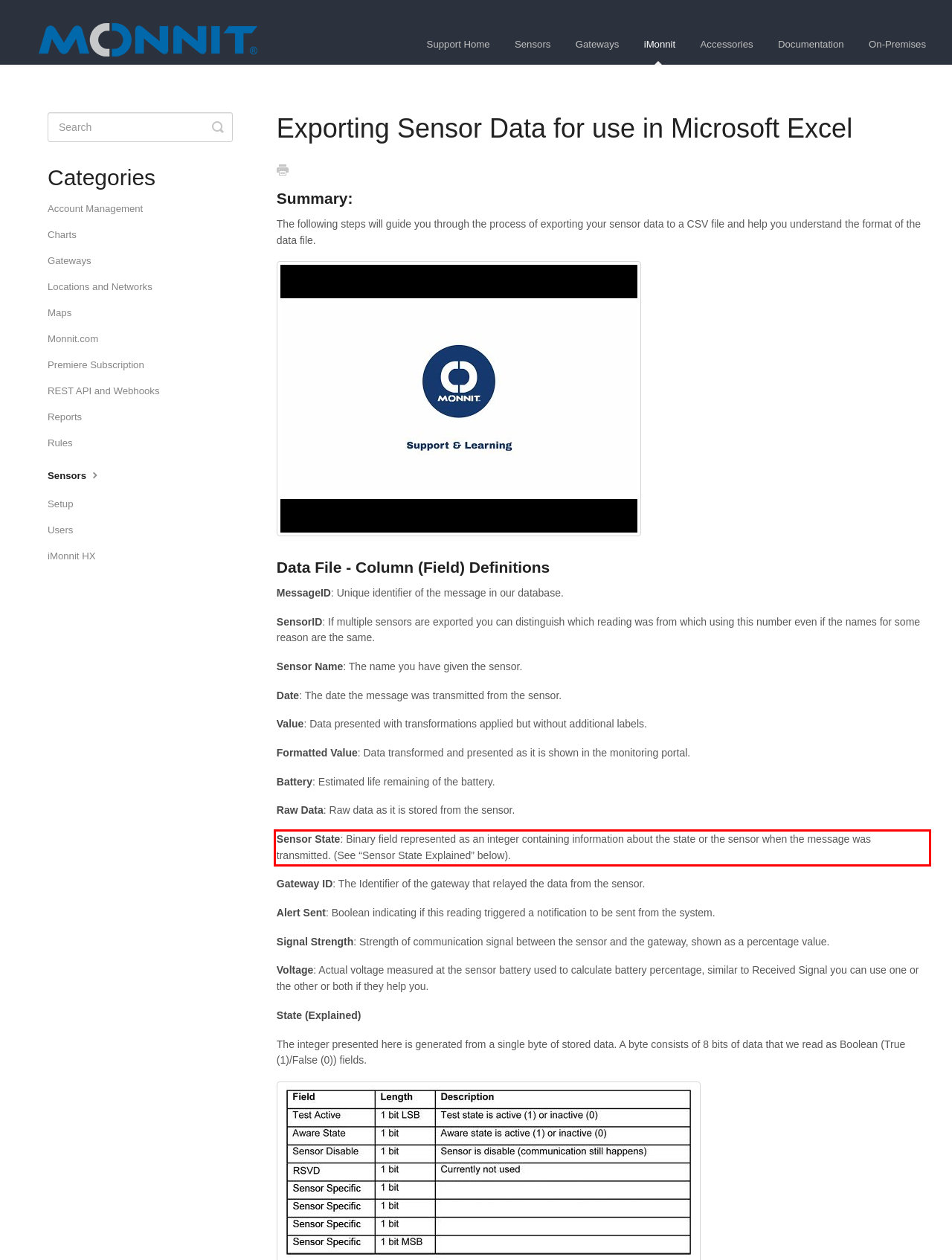Please extract the text content from the UI element enclosed by the red rectangle in the screenshot.

Sensor State: Binary field represented as an integer containing information about the state or the sensor when the message was transmitted. (See “Sensor State Explained” below).